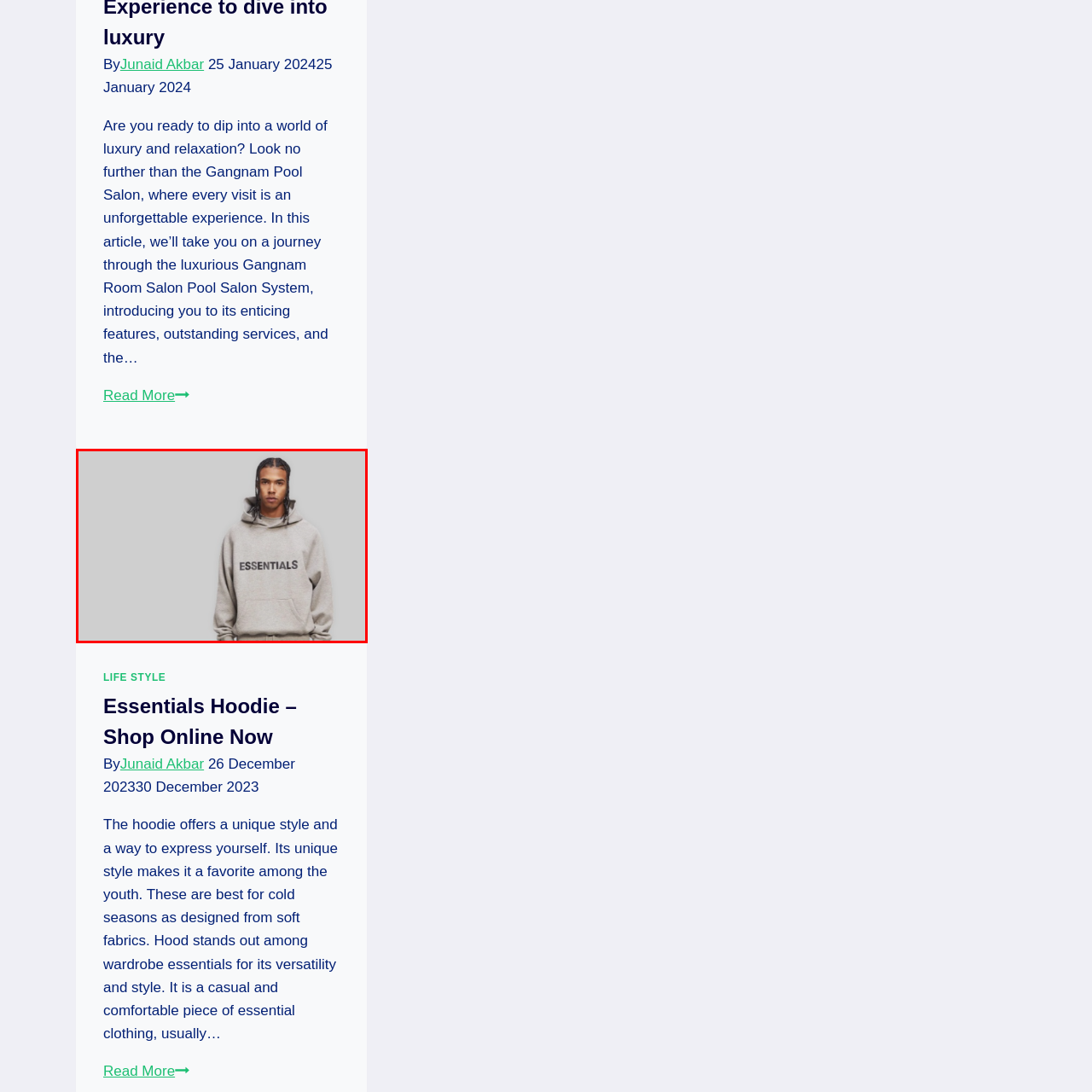Observe the image within the red outline and respond to the ensuing question with a detailed explanation based on the visual aspects of the image: 
What is the purpose of the hoodie?

According to the caption, the hoodie is designed for comfort and casual wear, implying that its primary purpose is to provide comfort and relaxation in casual settings.